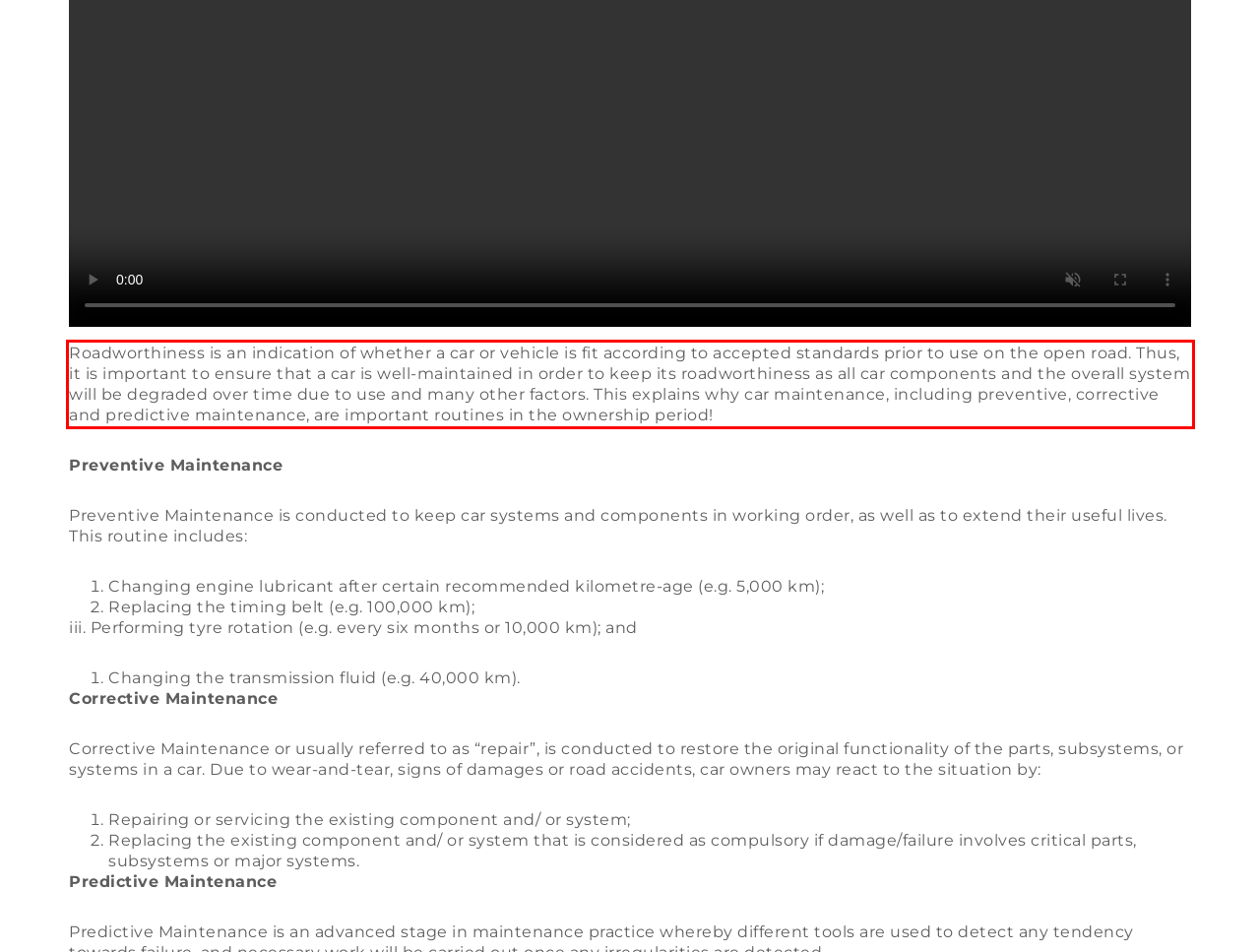Using the provided webpage screenshot, recognize the text content in the area marked by the red bounding box.

Roadworthiness is an indication of whether a car or vehicle is fit according to accepted standards prior to use on the open road. Thus, it is important to ensure that a car is well-maintained in order to keep its roadworthiness as all car components and the overall system will be degraded over time due to use and many other factors. This explains why car maintenance, including preventive, corrective and predictive maintenance, are important routines in the ownership period!